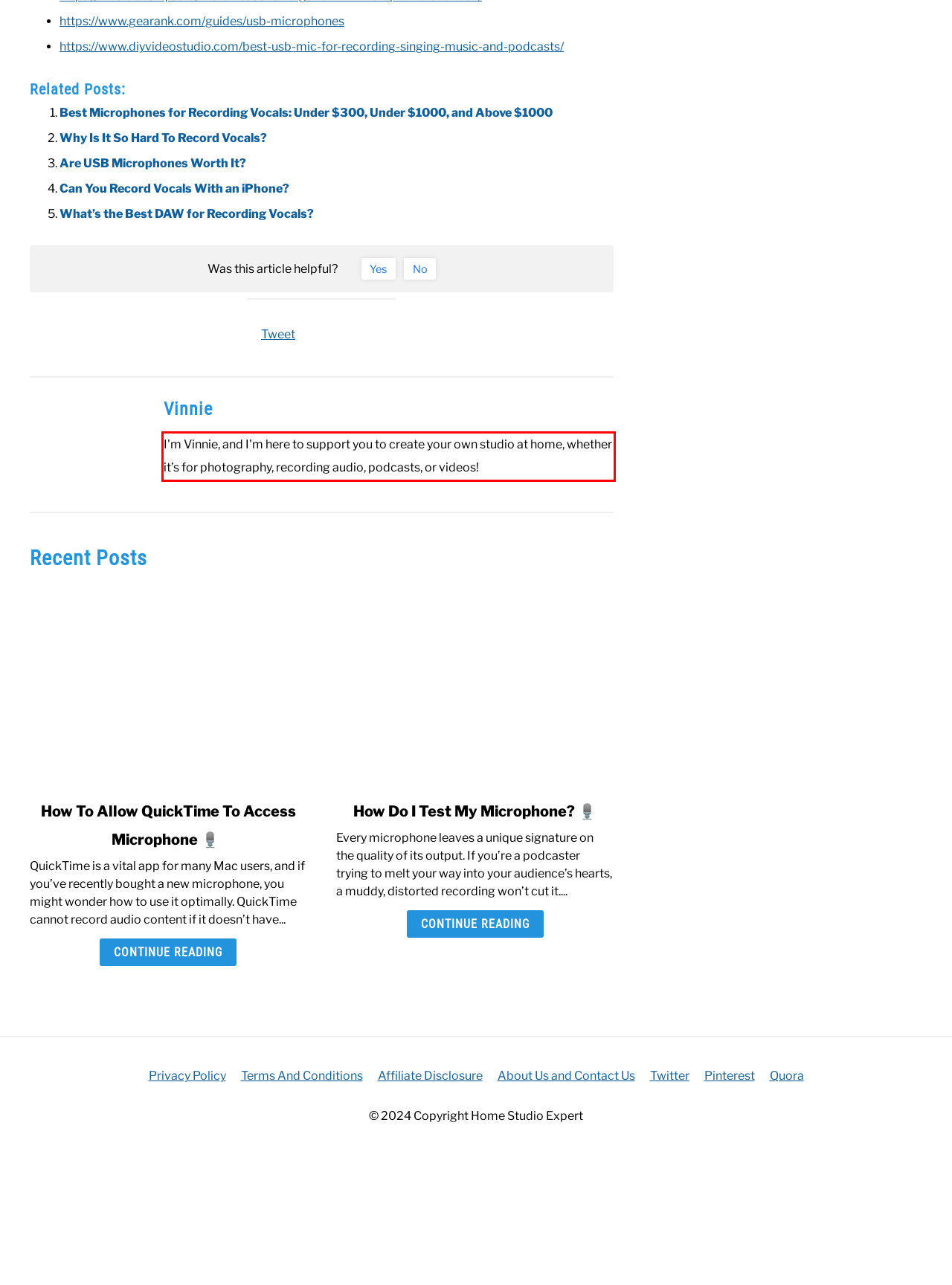Given a webpage screenshot, identify the text inside the red bounding box using OCR and extract it.

I'm Vinnie, and I'm here to support you to create your own studio at home, whether it’s for photography, recording audio, podcasts, or videos!